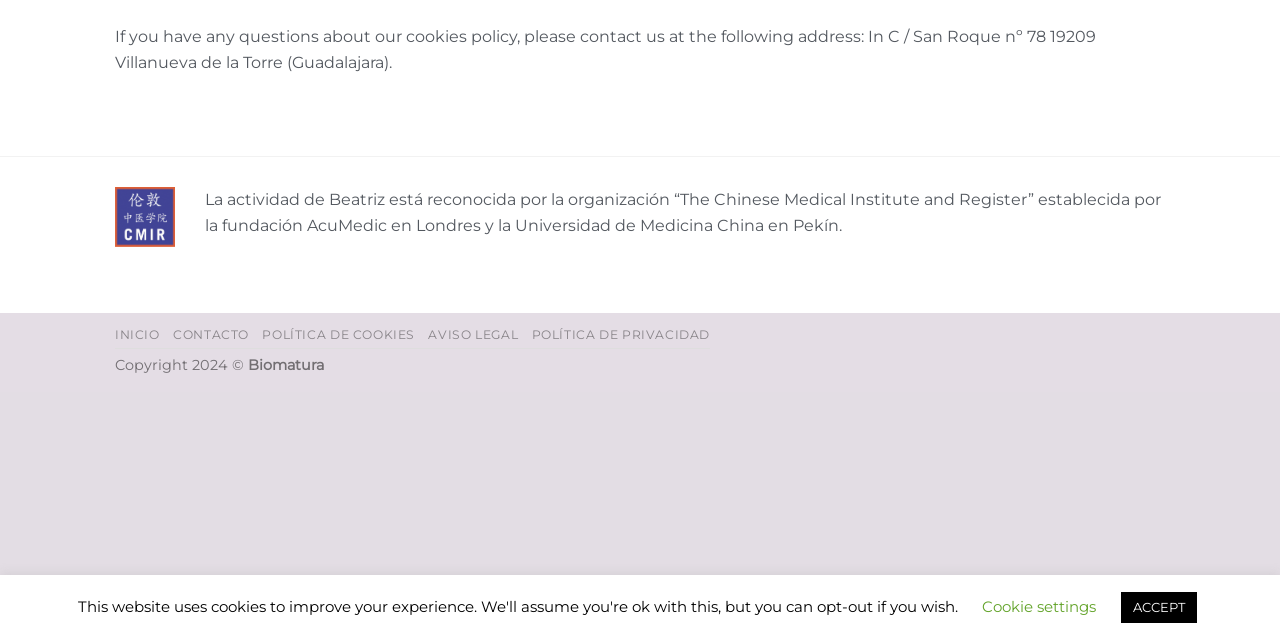Determine the bounding box of the UI component based on this description: "Política de Privacidad". The bounding box coordinates should be four float values between 0 and 1, i.e., [left, top, right, bottom].

[0.415, 0.511, 0.555, 0.534]